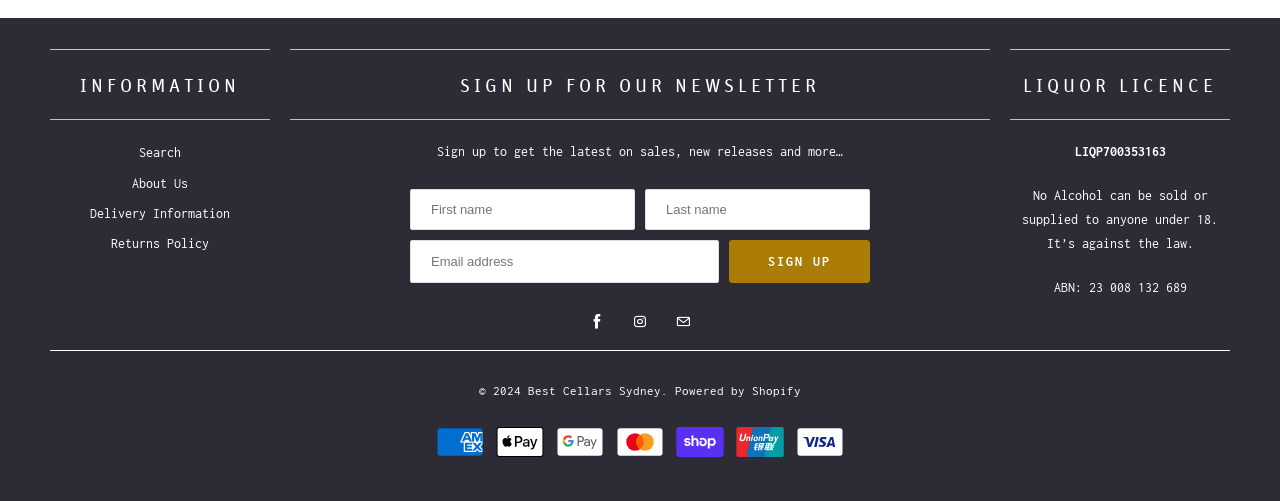Please find the bounding box coordinates of the element's region to be clicked to carry out this instruction: "Download PDF".

None